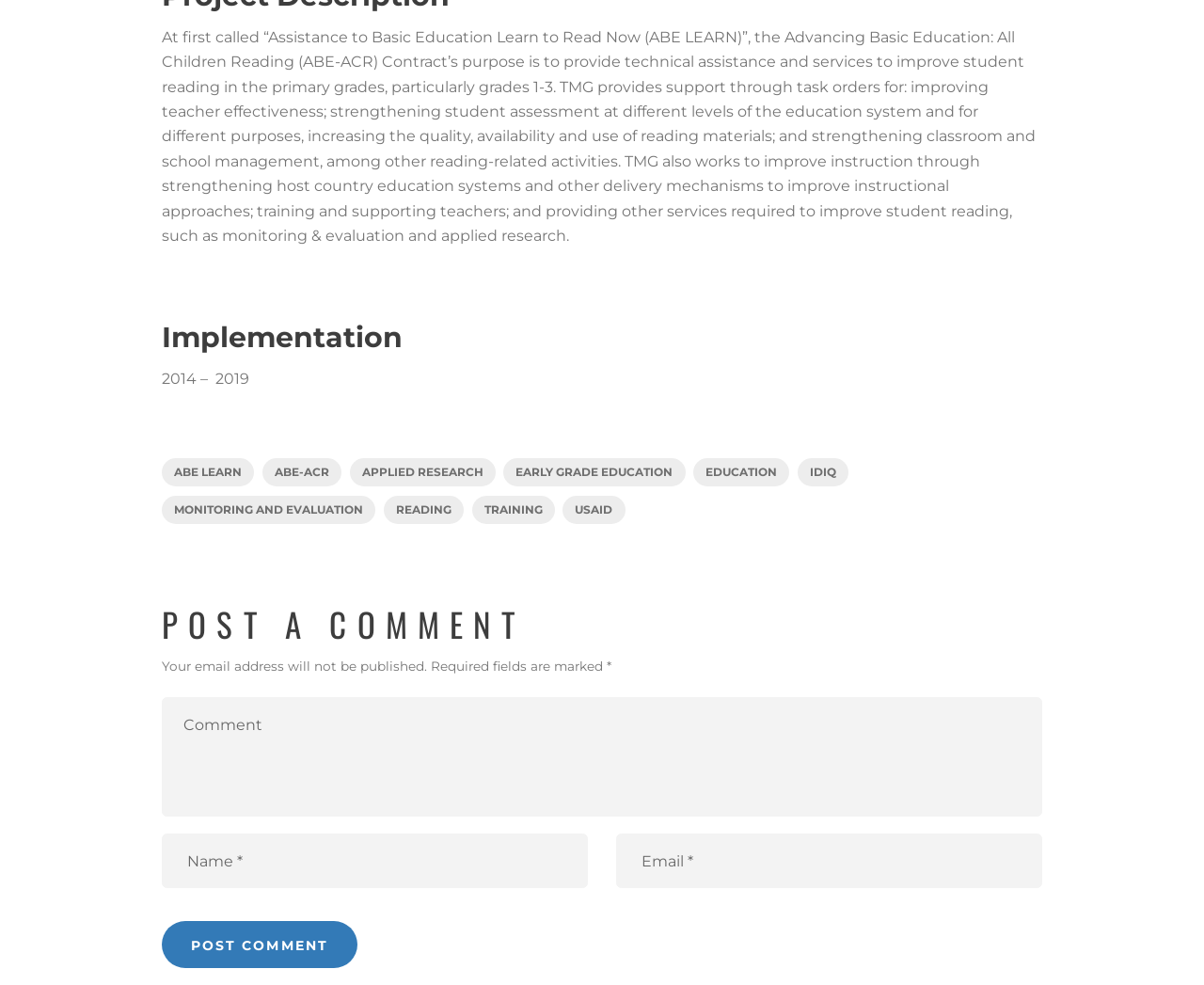What is required to post a comment?
Please look at the screenshot and answer using one word or phrase.

Name and email